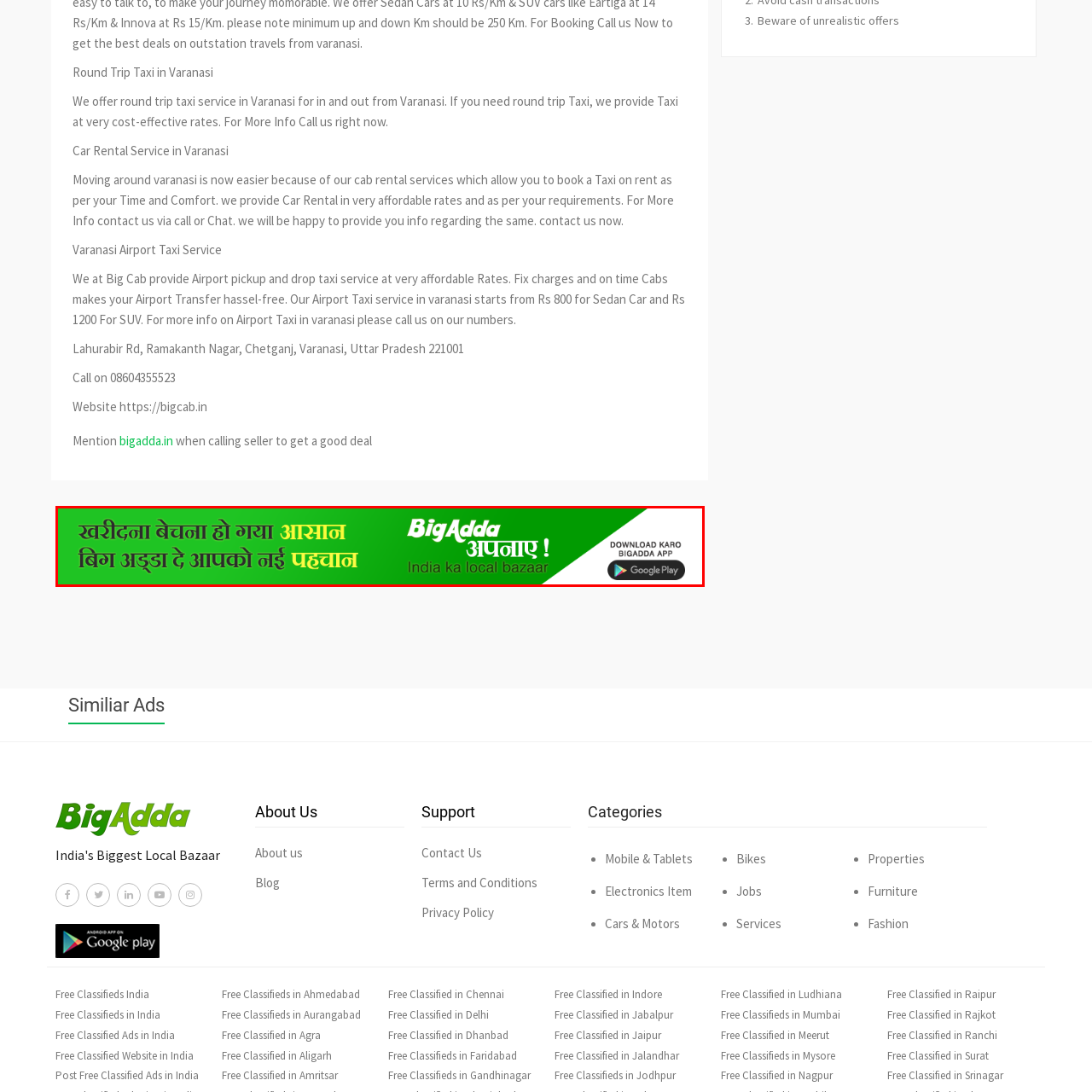What language is the text written in?
Please examine the image within the red bounding box and provide a comprehensive answer based on the visual details you observe.

The text on the advertisement is written in Hindi, which is evident from the script and characters used. The translation of the text is 'Shopping has become easy with BigAdda, giving you a new identity'.